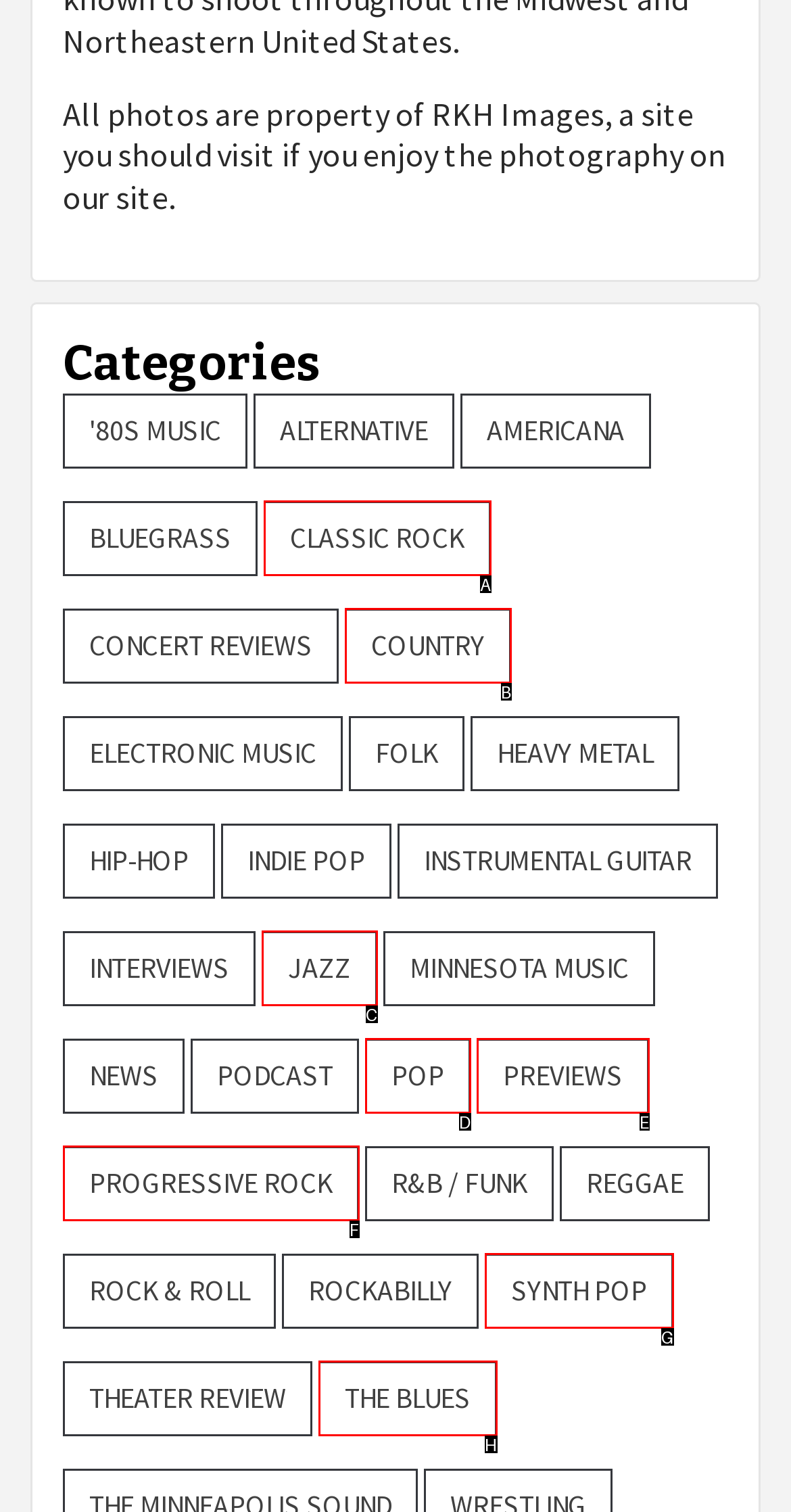Pinpoint the HTML element that fits the description: Progressive Rock
Answer by providing the letter of the correct option.

F